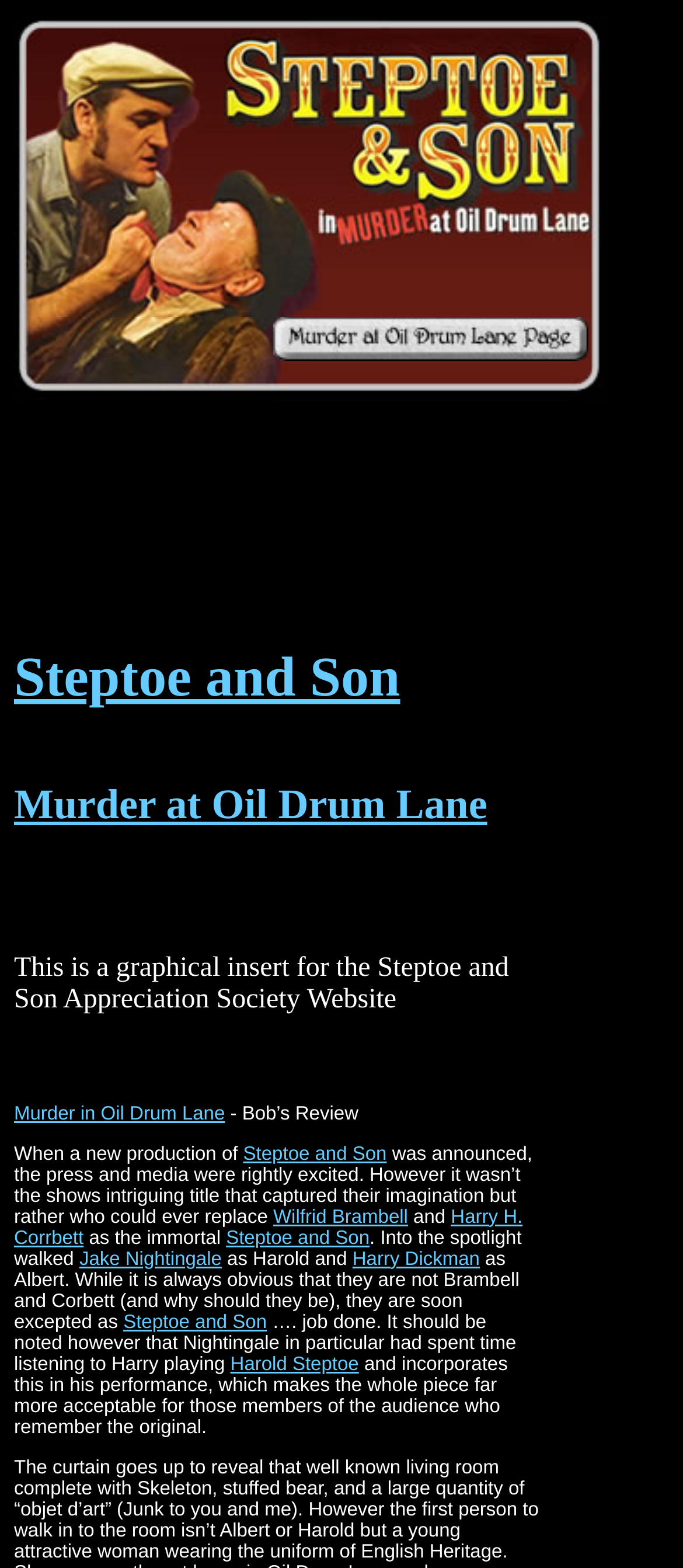Please identify the primary heading of the webpage and give its text content.

Steptoe and Son